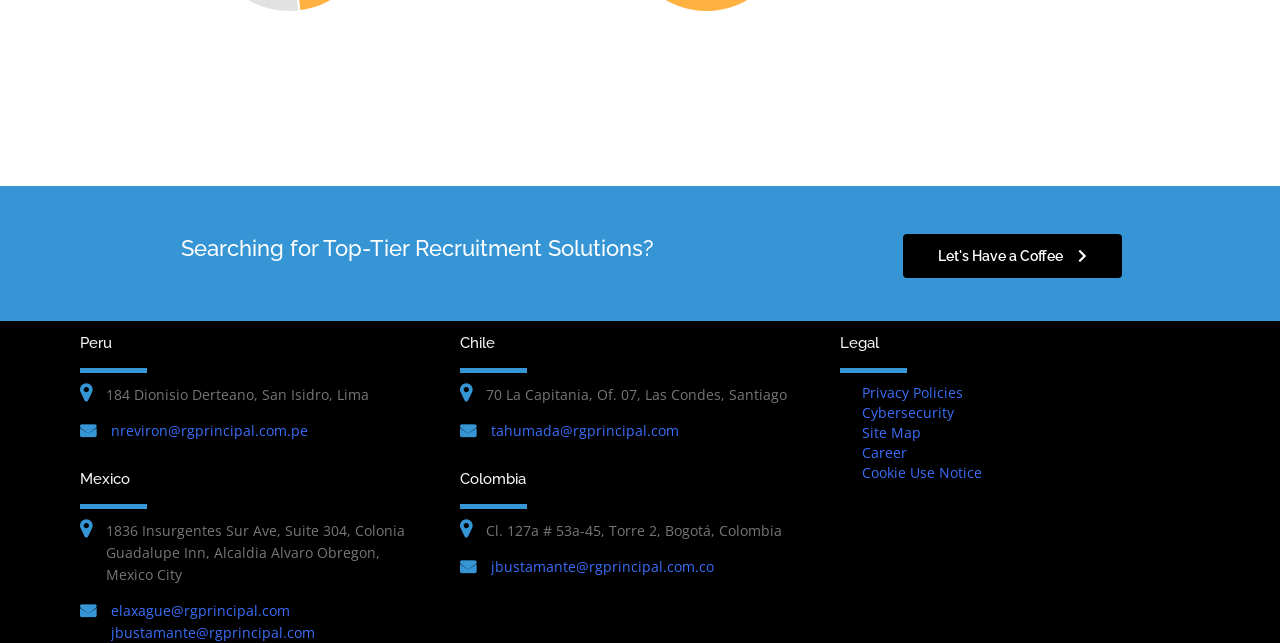Indicate the bounding box coordinates of the element that needs to be clicked to satisfy the following instruction: "View contact information for Peru". The coordinates should be four float numbers between 0 and 1, i.e., [left, top, right, bottom].

[0.062, 0.523, 0.344, 0.58]